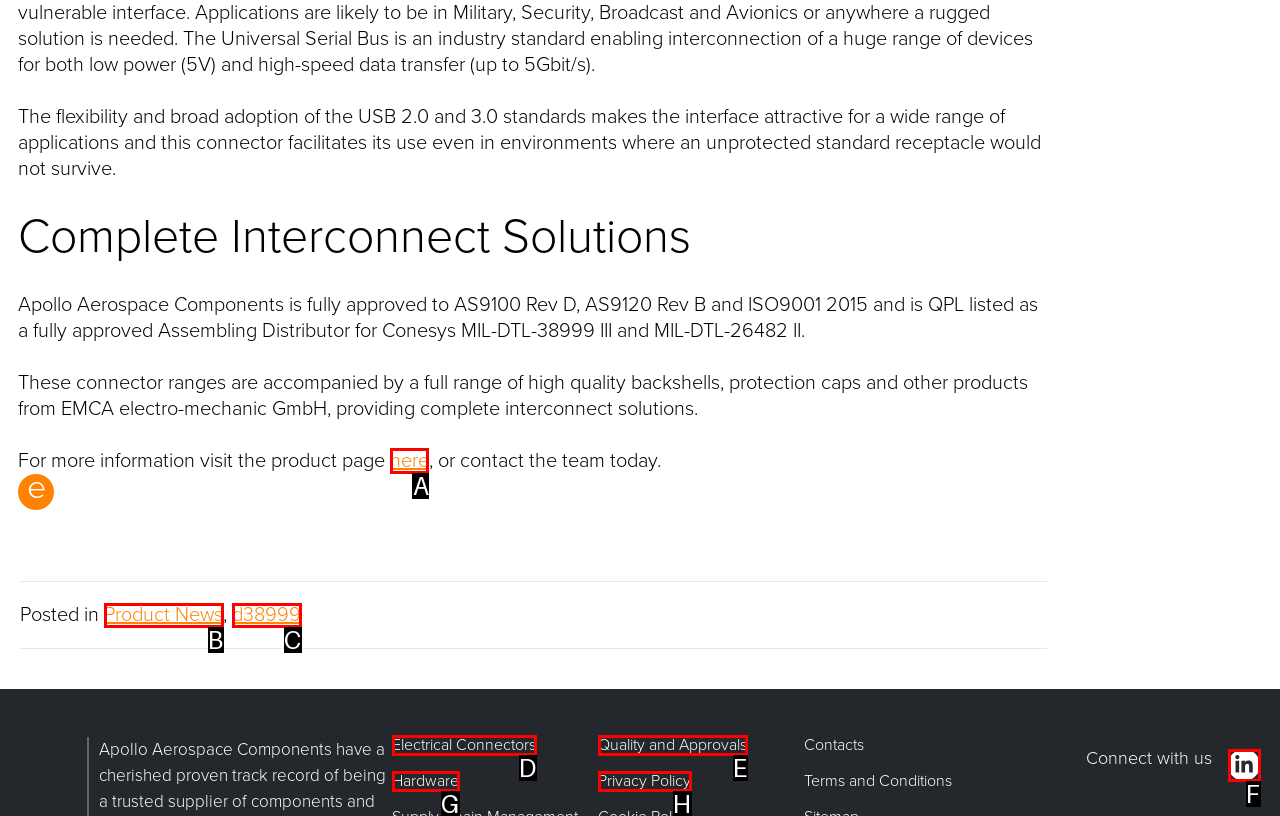Determine the letter of the element to click to accomplish this task: Click on 'here' to visit the product page. Respond with the letter.

A